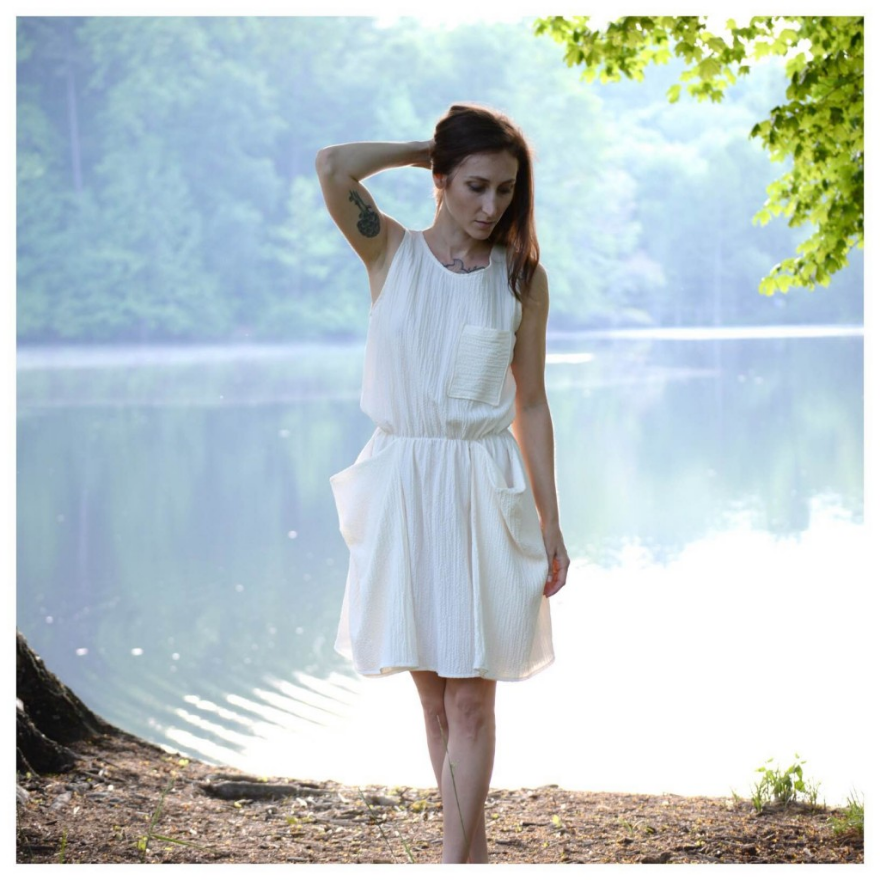Provide an in-depth description of the image you see.

In a serene lakeside setting, a model gracefully poses in a light, airy dress designed by Amanda from Formation Design Studio. The relaxed, white garment features a subtle textured pattern, complete with a practical pocket and charming side pockets, embodying effortless style. As she lightly tucks her hair behind her ear, the soft morning light bathes her in a gentle glow, highlighting the peaceful ambiance around her. The lush greenery and calm waters in the background complement the outfit's simplicity, reflecting the essence of Amanda’s design philosophy: to create comfortable and stylish pieces that evoke a sense of ease and elegance. This image is part of her journey as a designer, celebrated at her first Vintage Charlotte market.